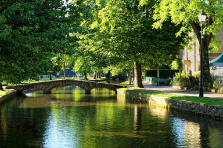What is reflected in the water?
Based on the screenshot, provide your answer in one word or phrase.

Surrounding foliage